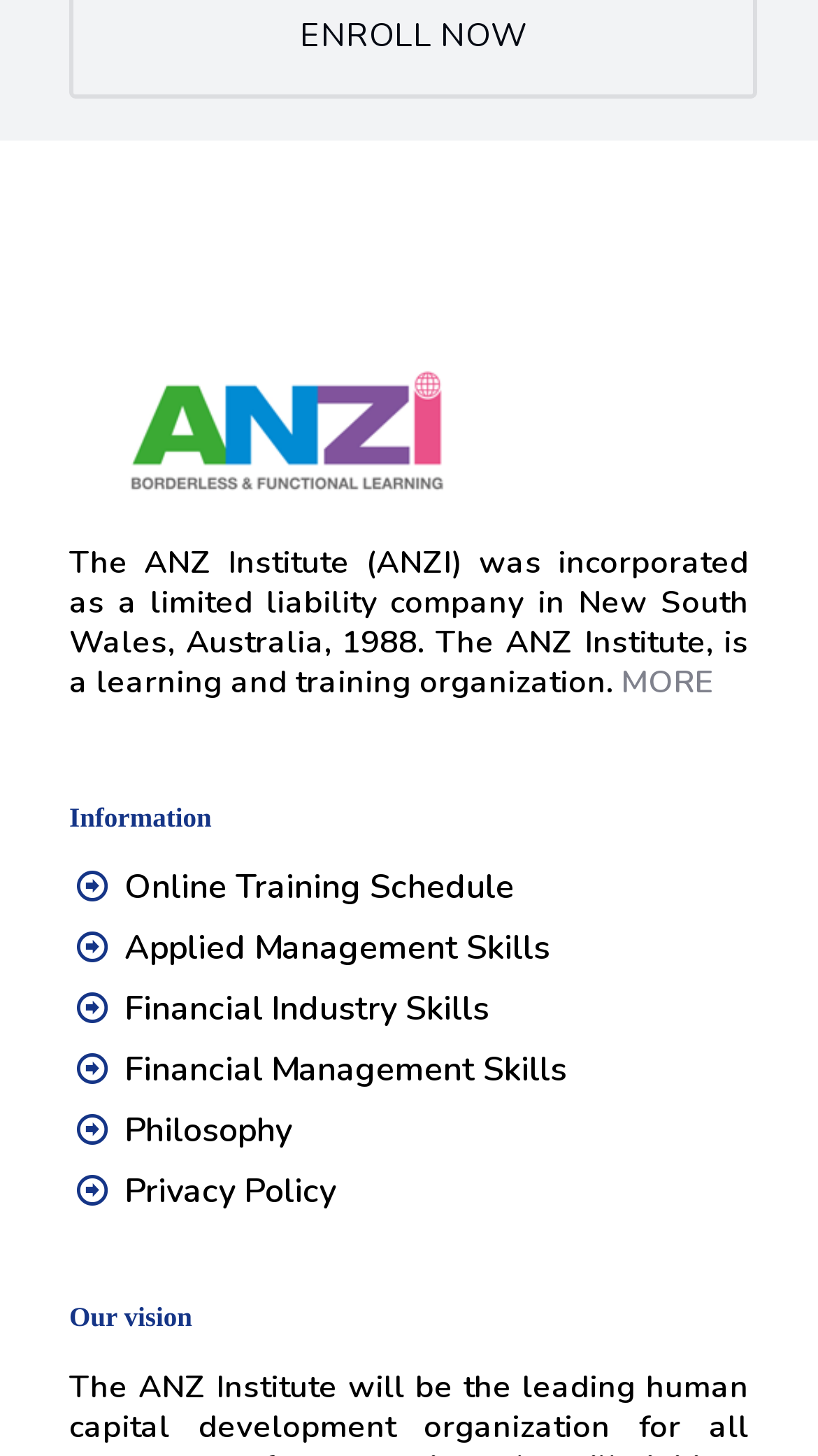What is the link 'MORE' for?
Based on the visual details in the image, please answer the question thoroughly.

The link 'MORE' is placed at the end of the introductory paragraph, suggesting that it is meant to provide additional information about the ANZ Institute. It is likely that clicking on this link will lead to a more detailed description or history of the organization.